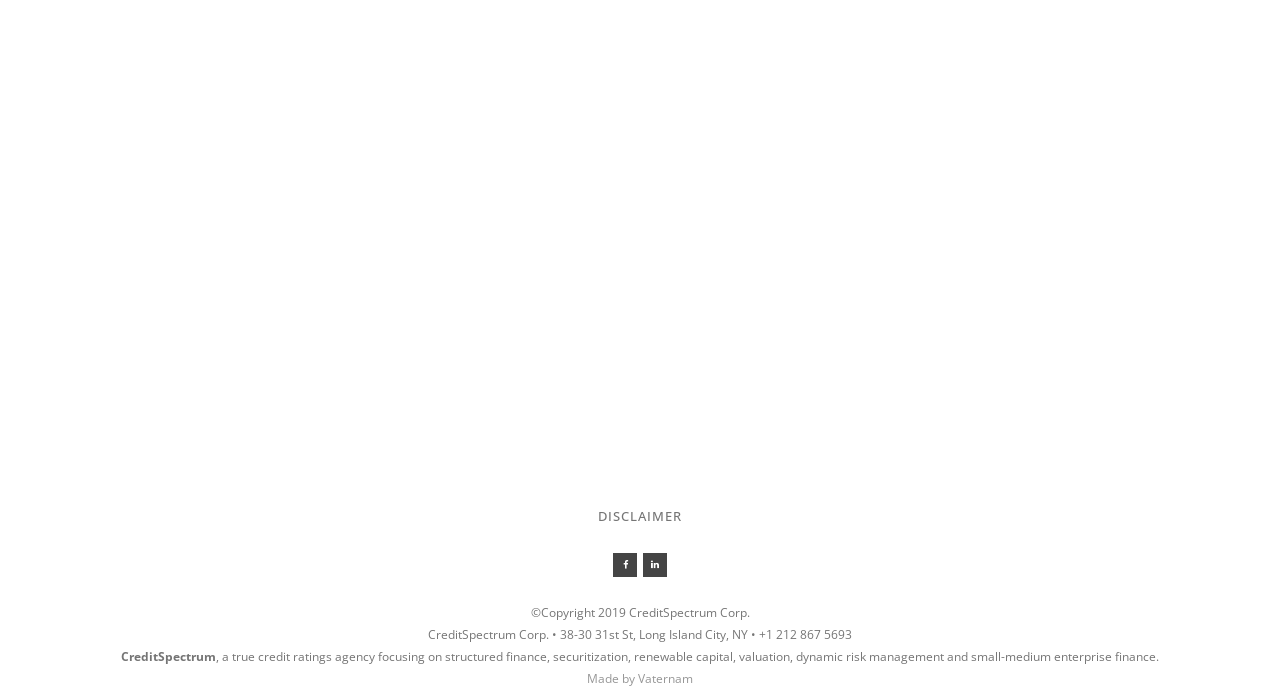For the following element description, predict the bounding box coordinates in the format (top-left x, top-left y, bottom-right x, bottom-right y). All values should be floating point numbers between 0 and 1. Description: Kueppers, Kronschnabel& Skrypek P.A.

None